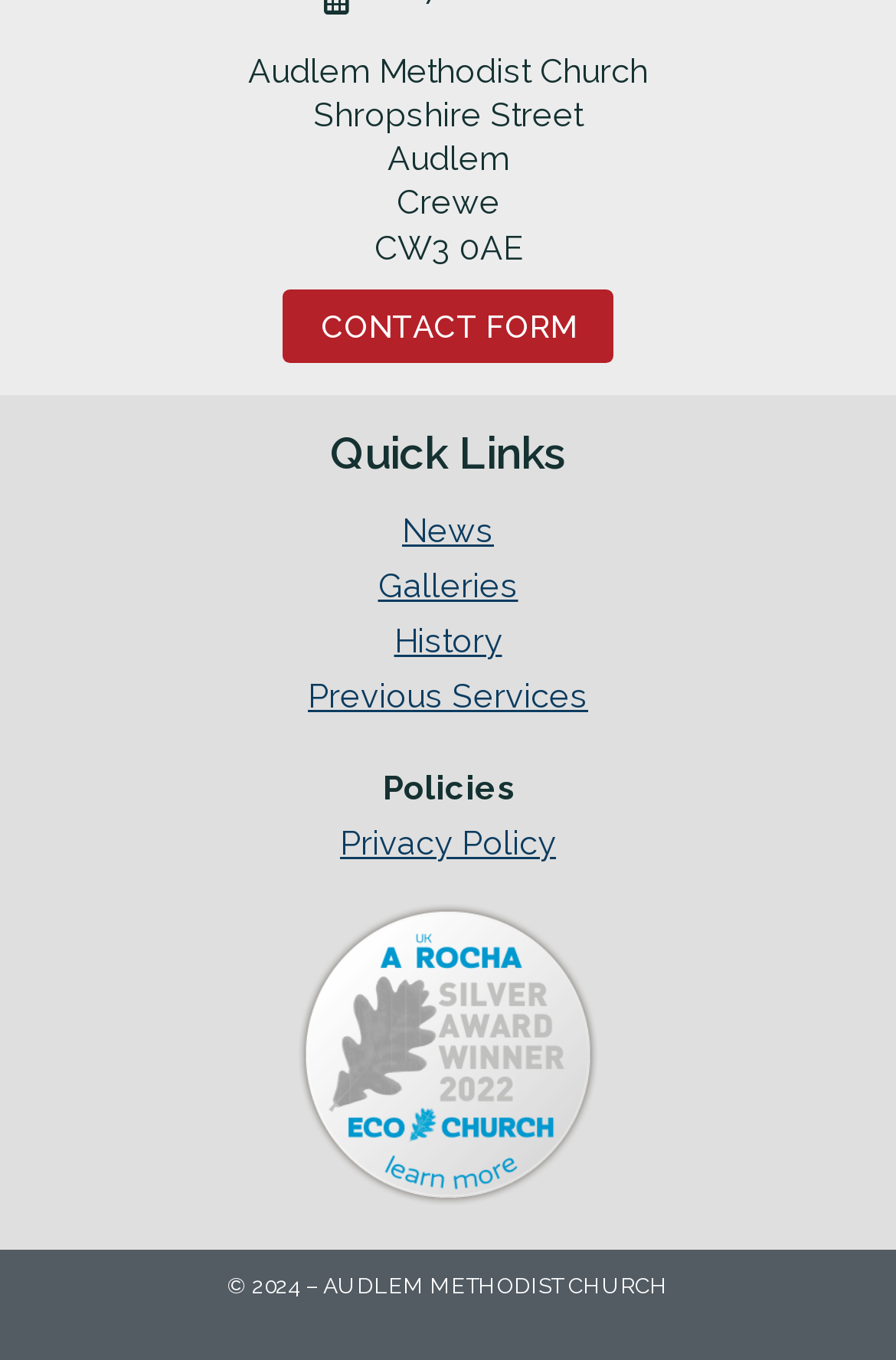Please answer the following question using a single word or phrase: 
What is the copyright year of the website?

2024